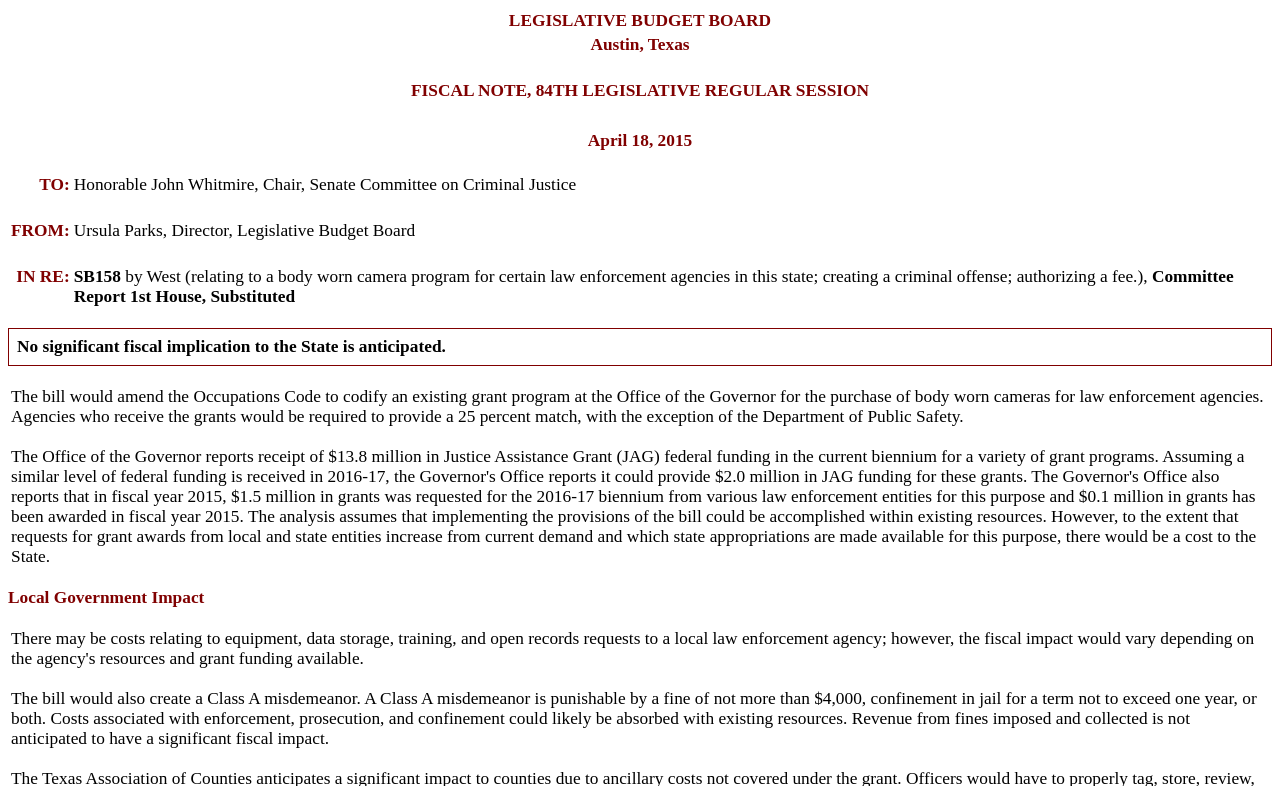Provide a one-word or short-phrase answer to the question:
Who is the director of the Legislative Budget Board?

Ursula Parks